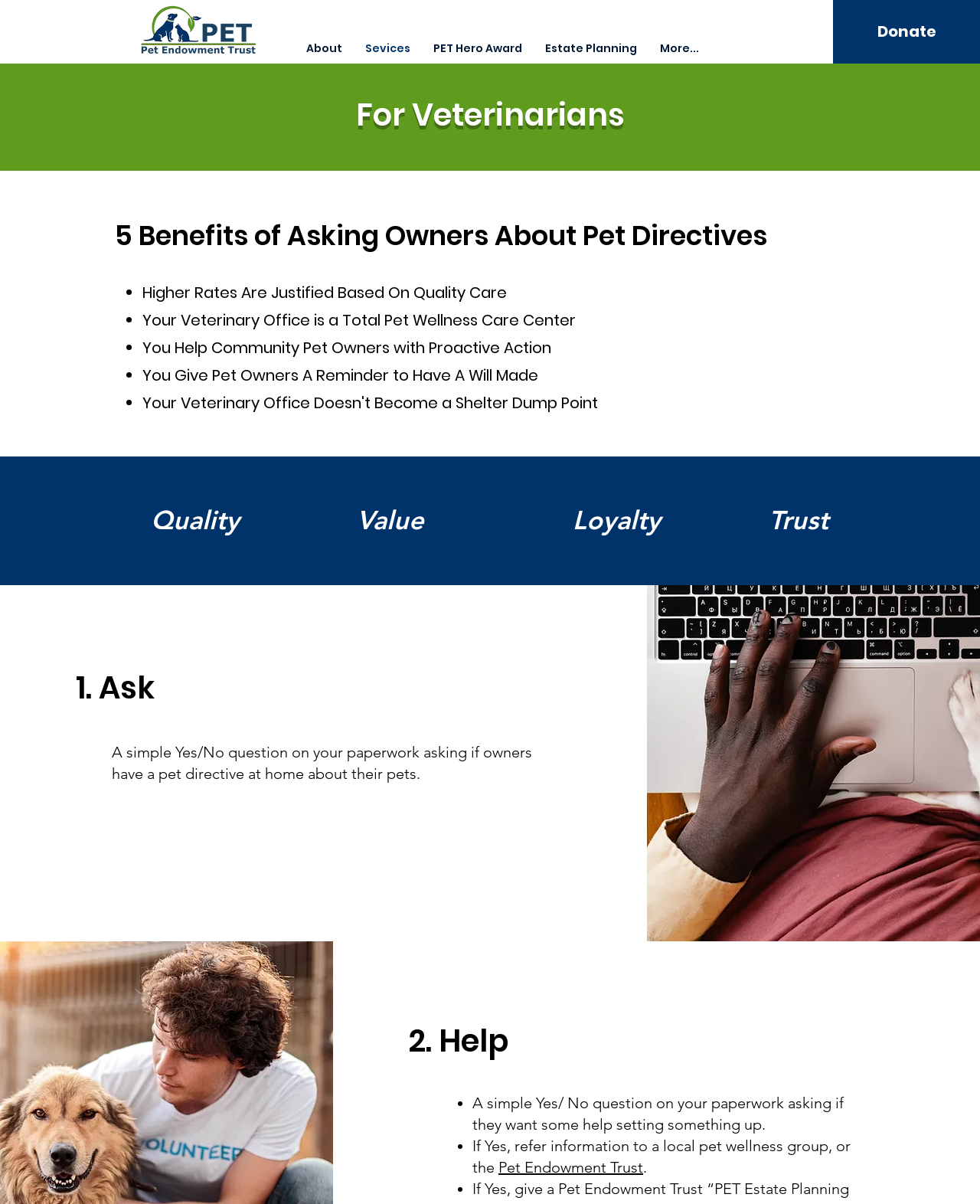Please identify the bounding box coordinates for the region that you need to click to follow this instruction: "Read about 5 Benefits of Asking Owners About Pet Directives".

[0.117, 0.18, 0.883, 0.211]